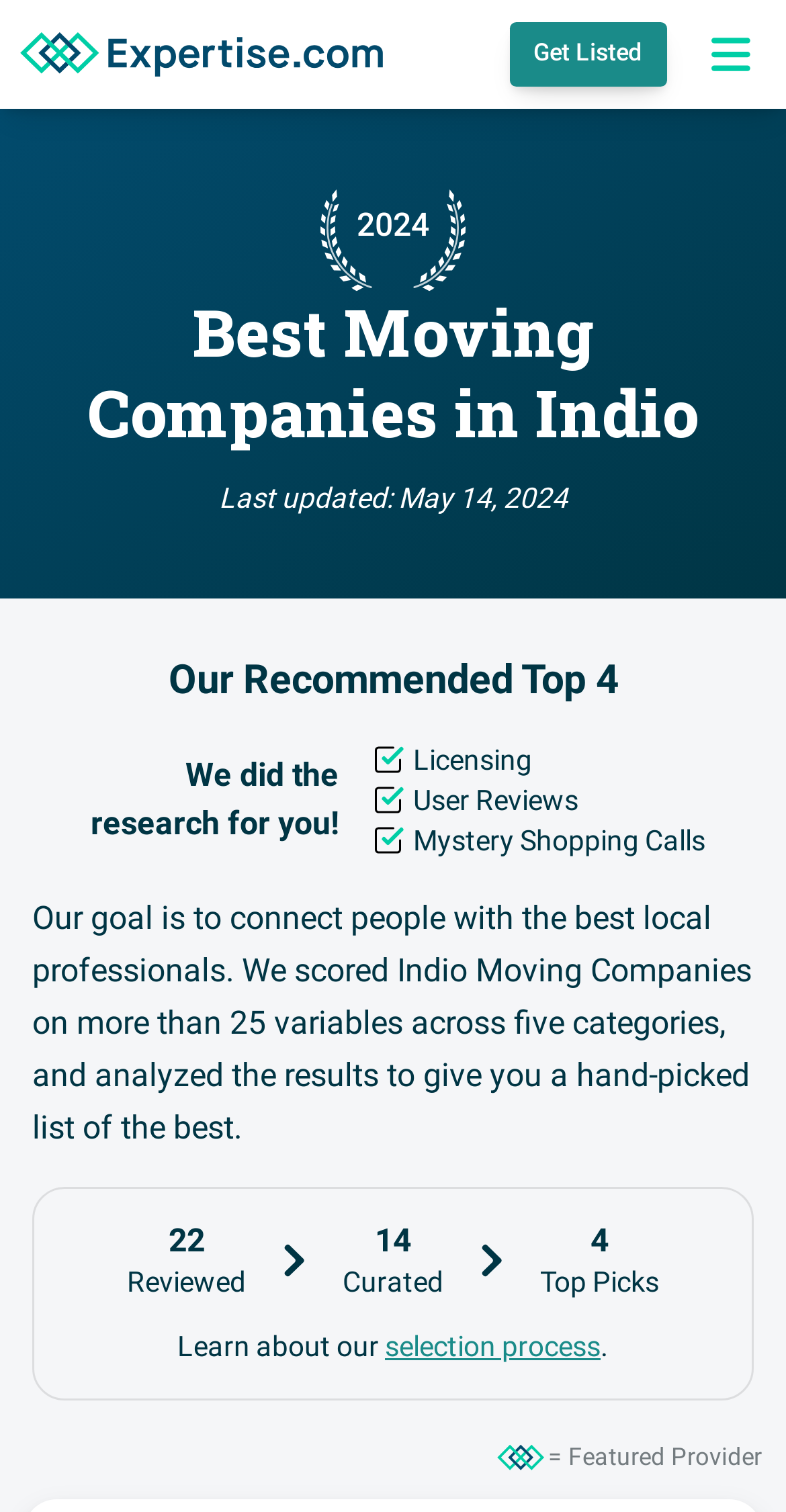Provide an in-depth description of the elements and layout of the webpage.

The webpage is about finding and connecting with the best moving companies in Indio, as indicated by the meta description. At the top left corner, there is a link to "Expertise.com" accompanied by an image with the same name. On the top right corner, there is a link to "Get Listed" and a button to "Open Navigation".

Below the top navigation, there is a header section that displays the year "2024" and the last updated date, "May 14, 2024". The main content of the page is divided into sections, with headings such as "Best Moving Companies in Indio", "Our Recommended Top 4", and "We did the research for you!".

The page also features a section that explains the research methodology, mentioning factors such as "Licensing", "User Reviews", and "Mystery Shopping Calls". There is a paragraph of text that describes the goal of the website, which is to connect people with the best local professionals.

Further down, there are statistics displayed, including "22 Reviewed" and "14 Curated", accompanied by images. The page also features a section with "Top Picks" and a link to learn more about the selection process.

At the bottom of the page, there is an image of a "featured provider" with a label "= Featured Provider". Overall, the webpage is well-structured and easy to navigate, with clear headings and concise text that explains the purpose and methodology of the website.